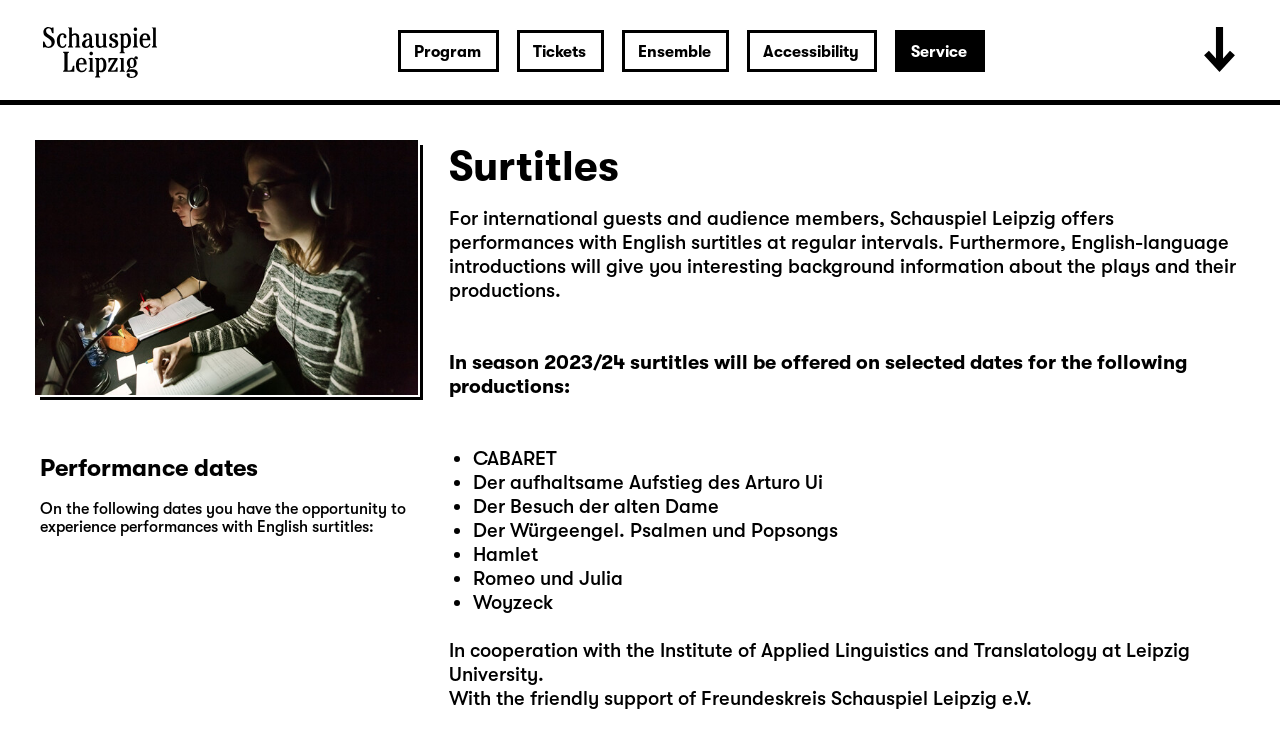Locate the bounding box coordinates of the segment that needs to be clicked to meet this instruction: "Go to the 'Tickets' page".

[0.404, 0.04, 0.472, 0.097]